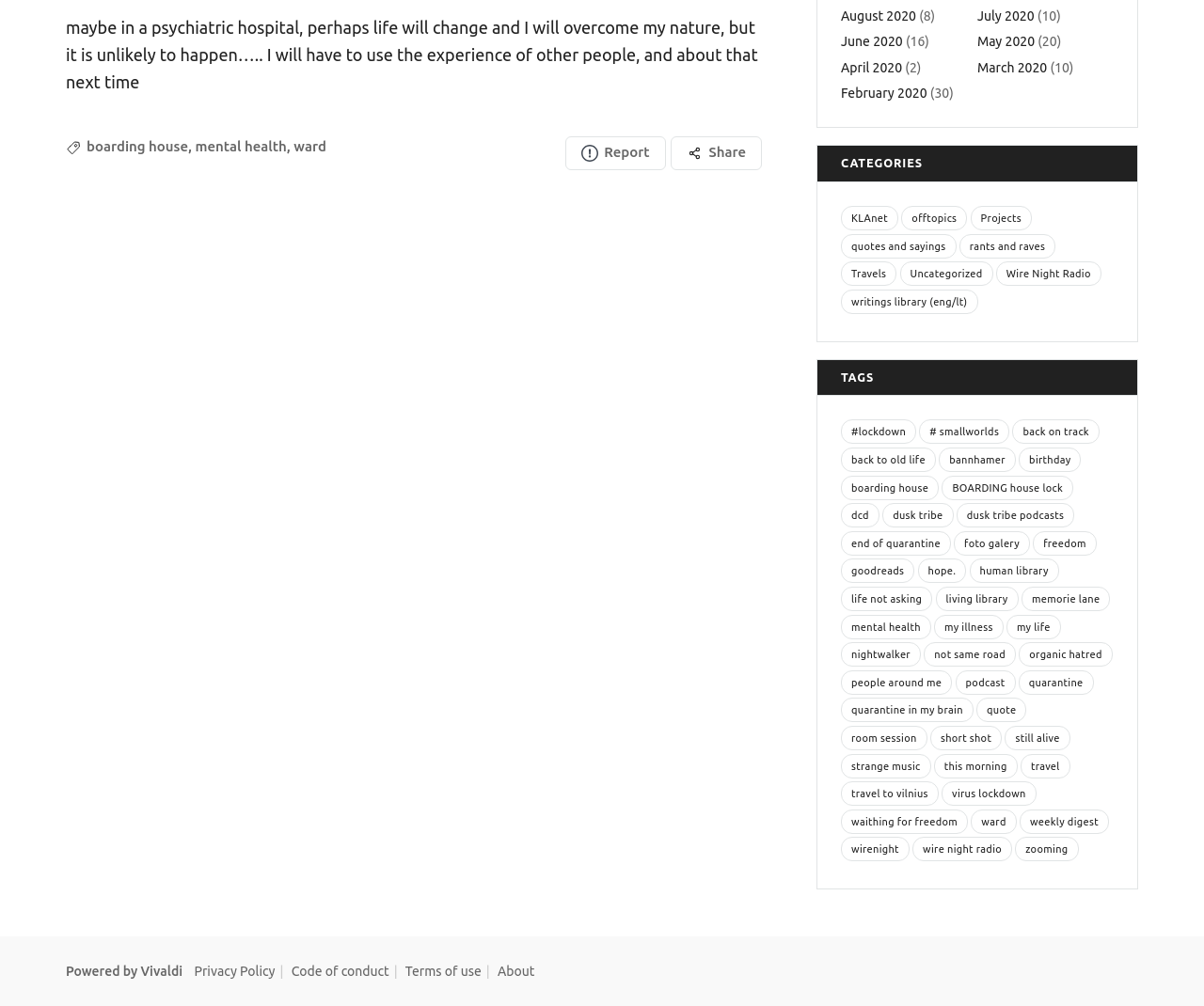Identify the bounding box for the UI element described as: "Share". The coordinates should be four float numbers between 0 and 1, i.e., [left, top, right, bottom].

[0.557, 0.136, 0.633, 0.169]